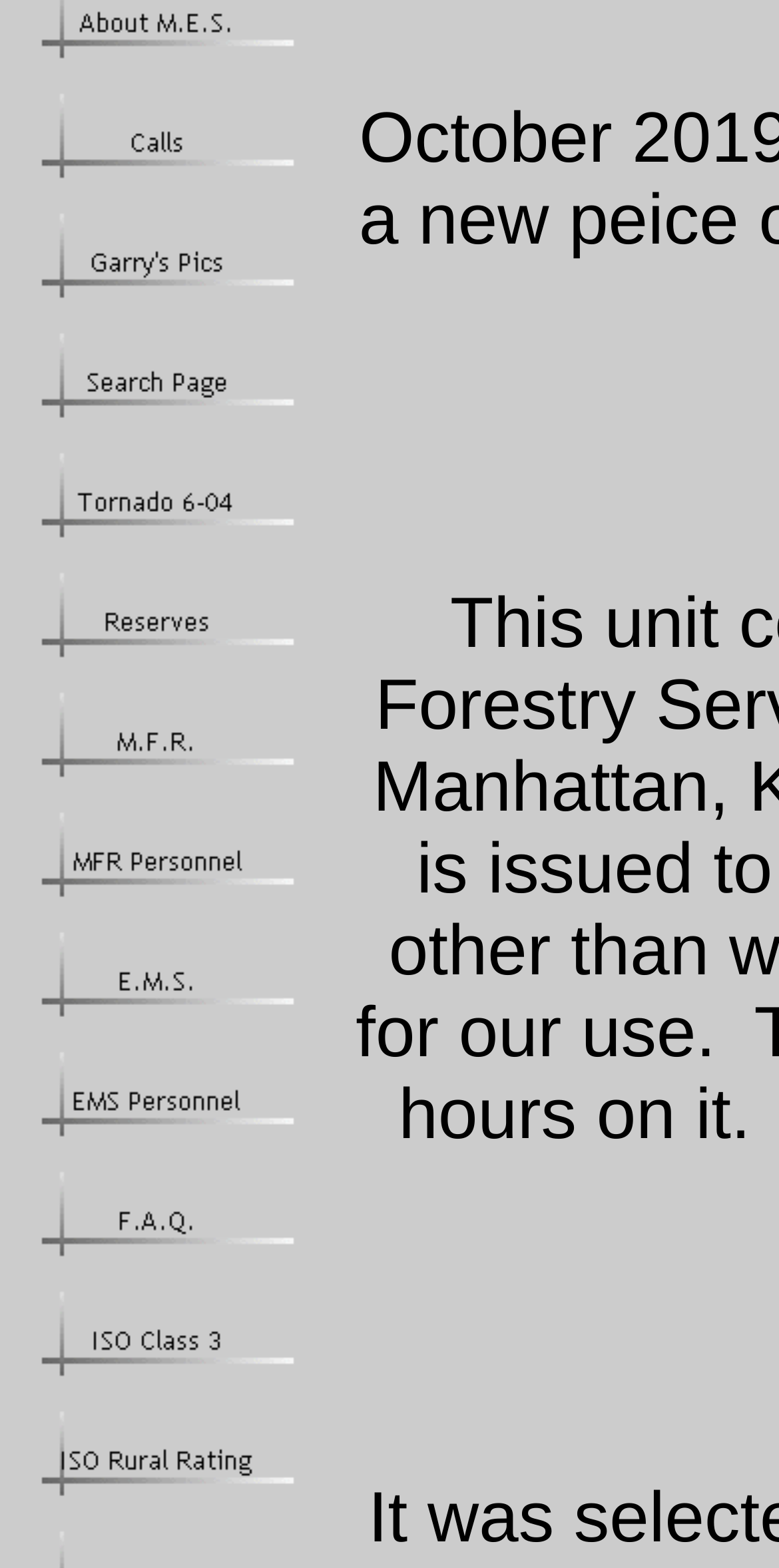Determine the bounding box coordinates of the clickable region to carry out the instruction: "Search on Search Page".

[0.021, 0.261, 0.379, 0.287]